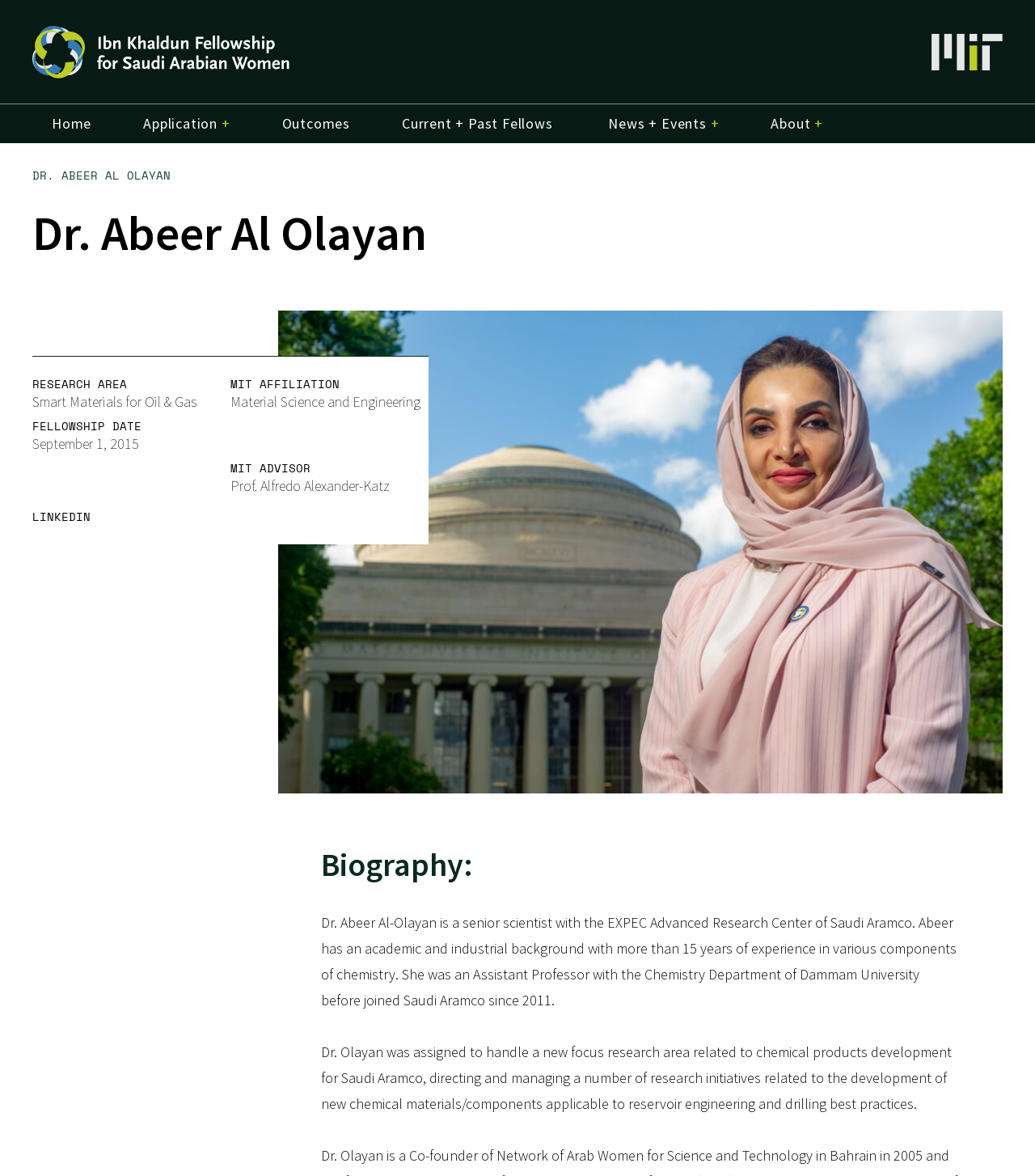What is Dr. Abeer Al-Olayan's academic background? Using the information from the screenshot, answer with a single word or phrase.

Material Science and Engineering